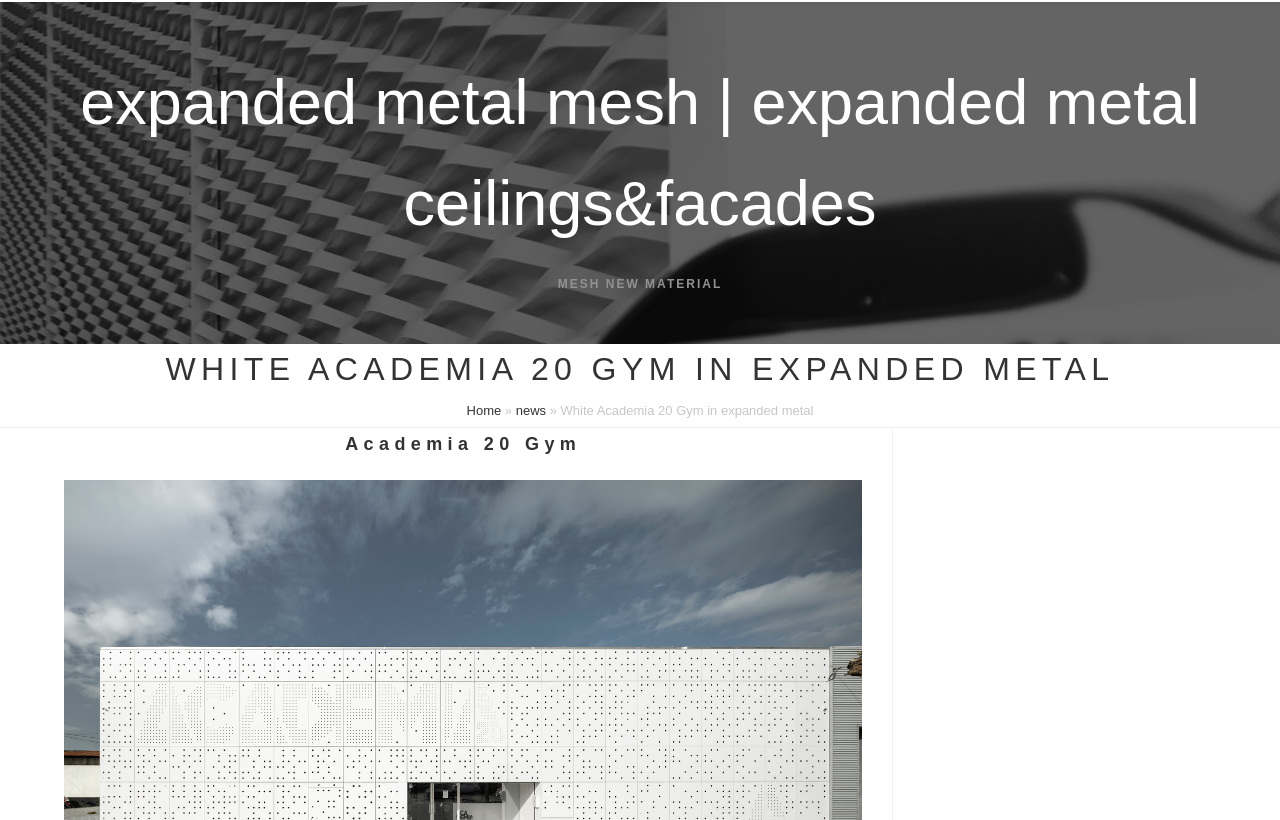Describe the webpage in detail, including text, images, and layout.

The webpage appears to be about a gym, specifically the White Academia 20 Gym, which features expanded metal design. At the top of the page, there is a link to "expanded metal mesh" and a heading that reads "MESH NEW MATERIAL". Below this, there is a header section that contains the title "WHITE ACADEMIA 20 GYM IN EXPANDED METAL" in a prominent font. 

To the right of the title, there are three links: "Home", "news", and another instance of "White Academia 20 Gym in expanded metal". These links are positioned in a horizontal row, with the "Home" link on the left, followed by a right-facing arrow symbol, then the "news" link, and finally the third link. 

Below the header section, there is a smaller heading that reads "Academia 20 Gym". The overall layout of the page suggests a focus on the gym's design and features, with an emphasis on the use of expanded metal.